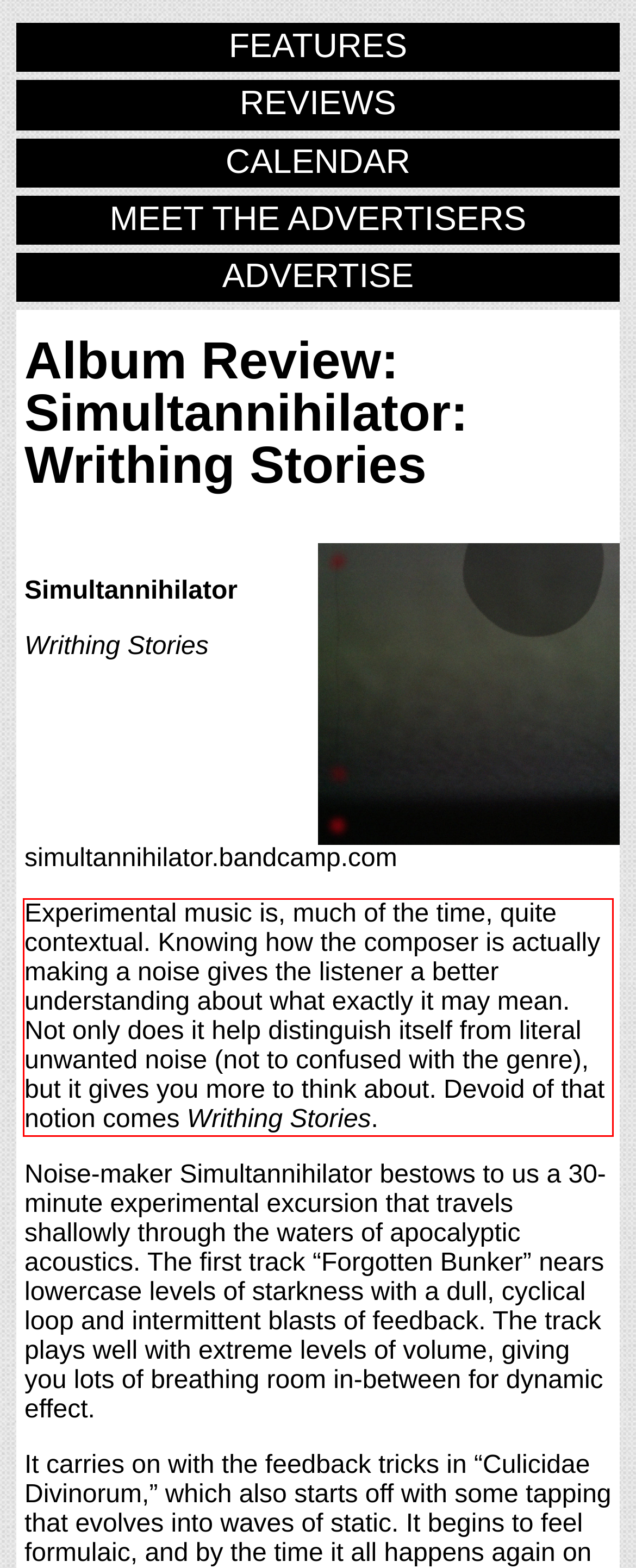Within the screenshot of the webpage, locate the red bounding box and use OCR to identify and provide the text content inside it.

Experimental music is, much of the time, quite contextual. Knowing how the composer is actually making a noise gives the listener a better understanding about what exactly it may mean. Not only does it help distinguish itself from literal unwanted noise (not to confused with the genre), but it gives you more to think about. Devoid of that notion comes Writhing Stories.